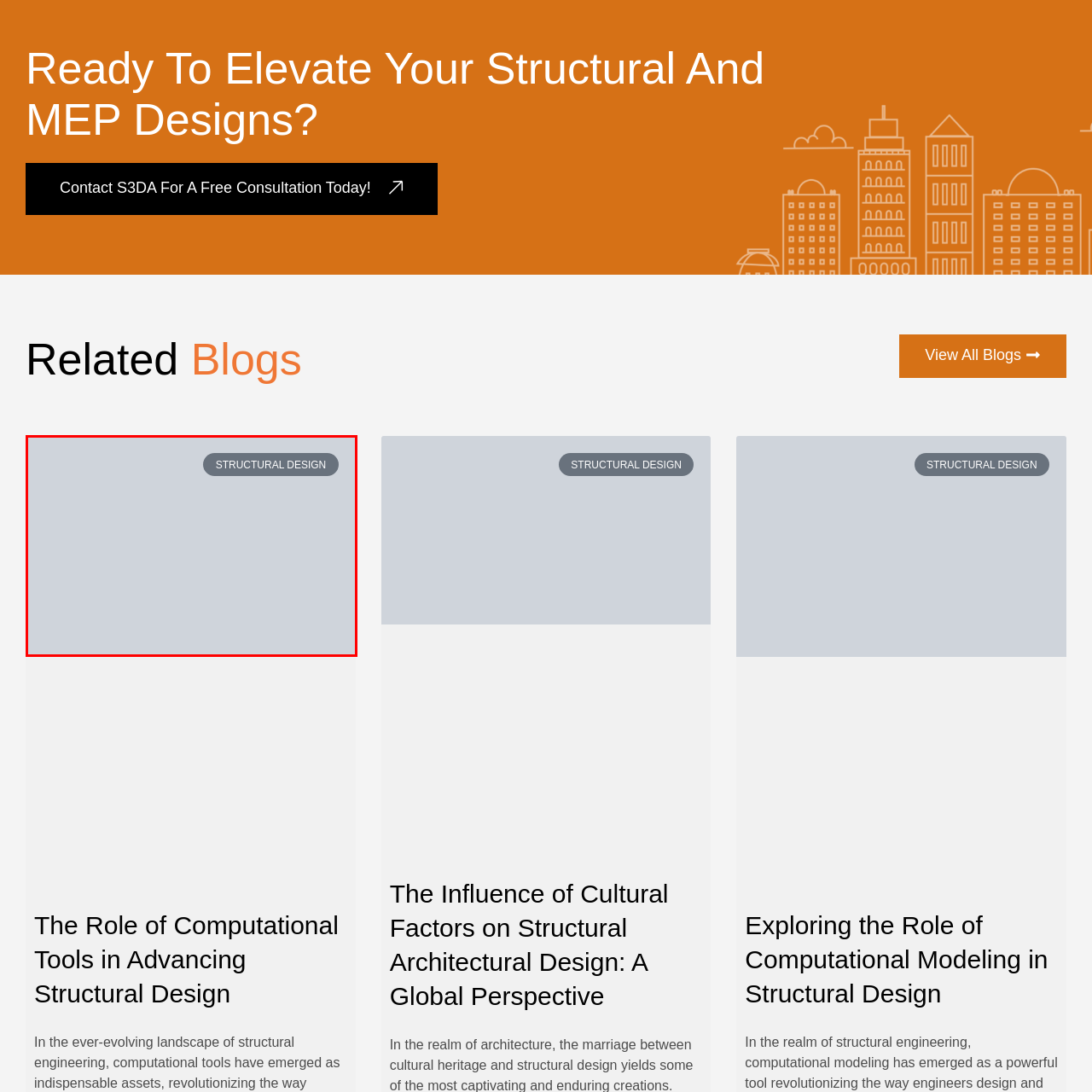Offer a detailed description of the content within the red-framed image.

The image features a sleek, modern design element centered around the theme of "Structural Design." It showcases a button or label with the text "STRUCTURAL DESIGN" prominently displayed in a simple, contemporary font. The muted color palette—predominantly grey—exudes a professional and understated aesthetic, making it suitable for contexts related to engineering and architecture. This visual likely serves as an interactive element or a highlight within a blog or webpage discussing topics in structural design, emphasizing the focus on advanced methodologies and innovative approaches in the field.